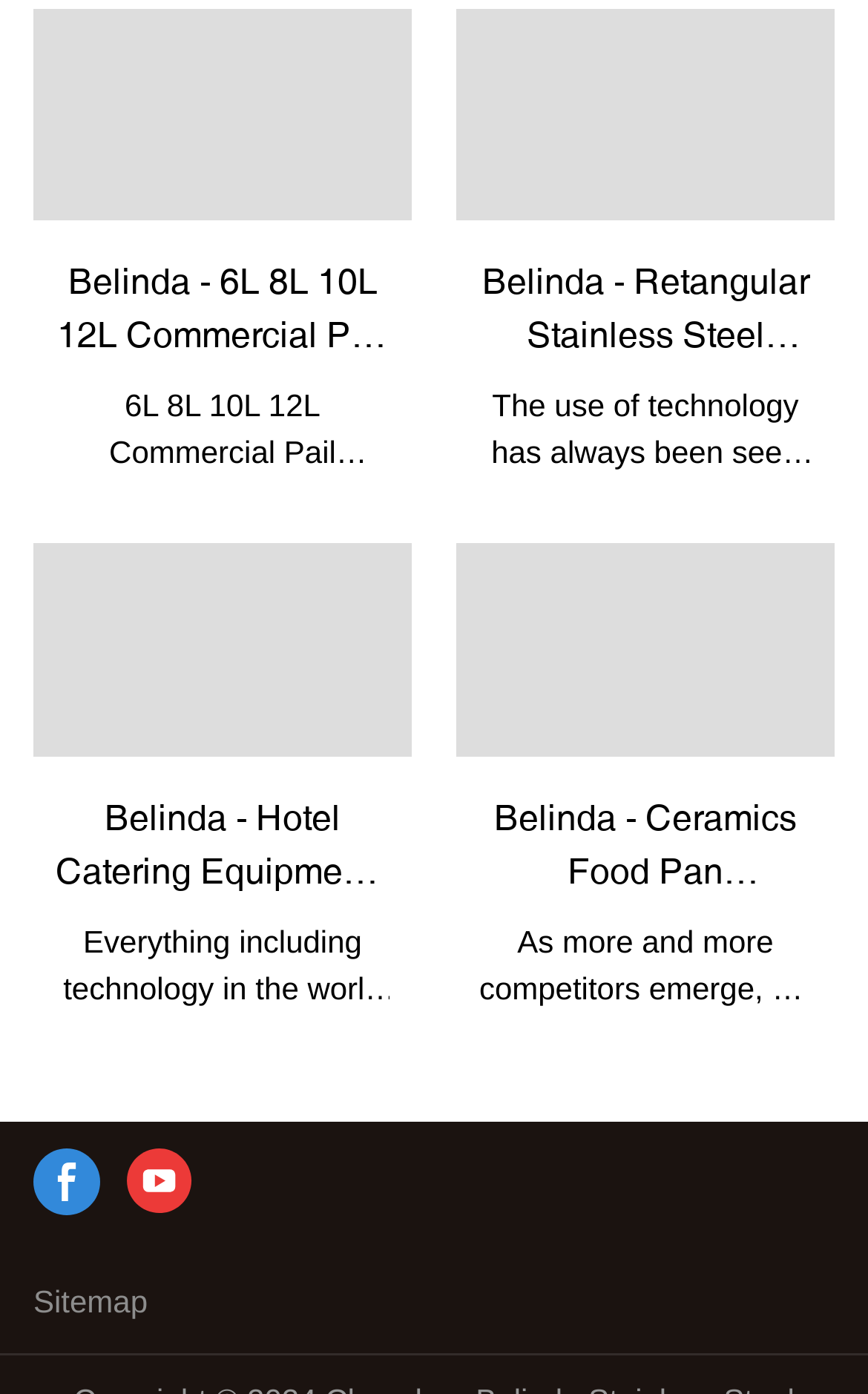Please find the bounding box coordinates for the clickable element needed to perform this instruction: "Check Belinda's social media on YouTube".

[0.146, 0.824, 0.223, 0.872]